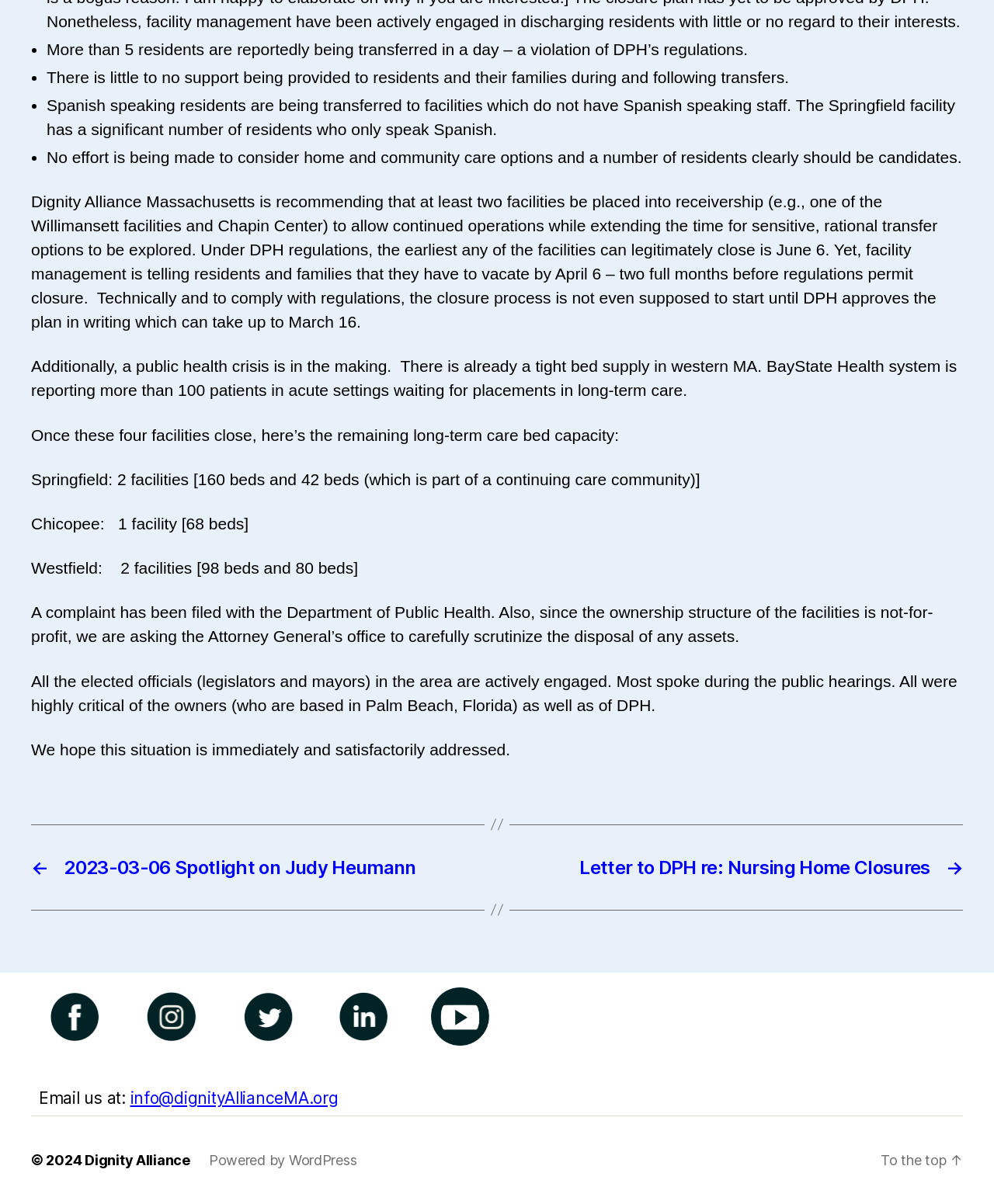Identify the bounding box coordinates necessary to click and complete the given instruction: "Scroll to the top of the page".

[0.886, 0.957, 0.969, 0.97]